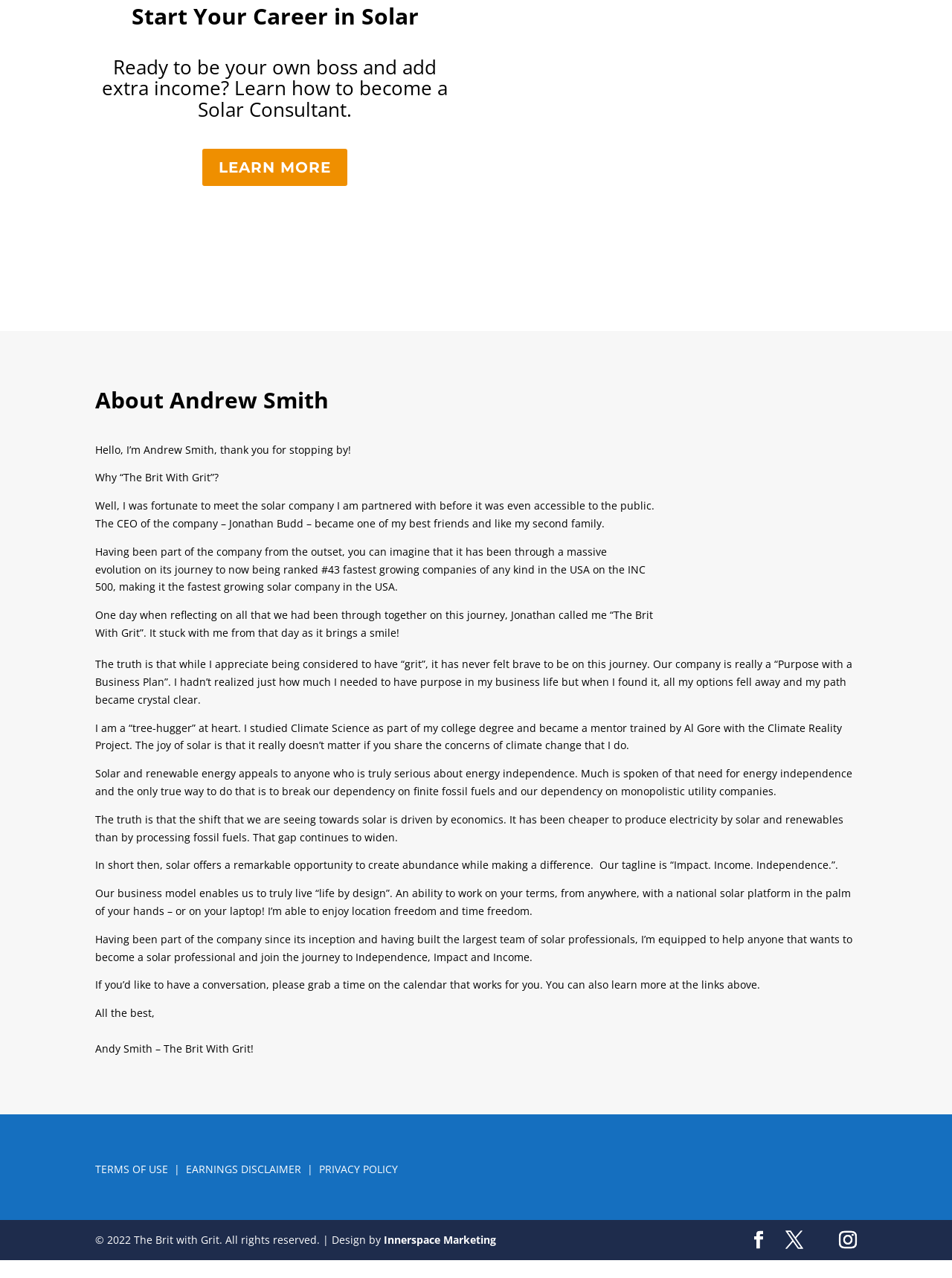Please pinpoint the bounding box coordinates for the region I should click to adhere to this instruction: "Learn more about becoming a Solar Consultant".

[0.213, 0.116, 0.365, 0.145]